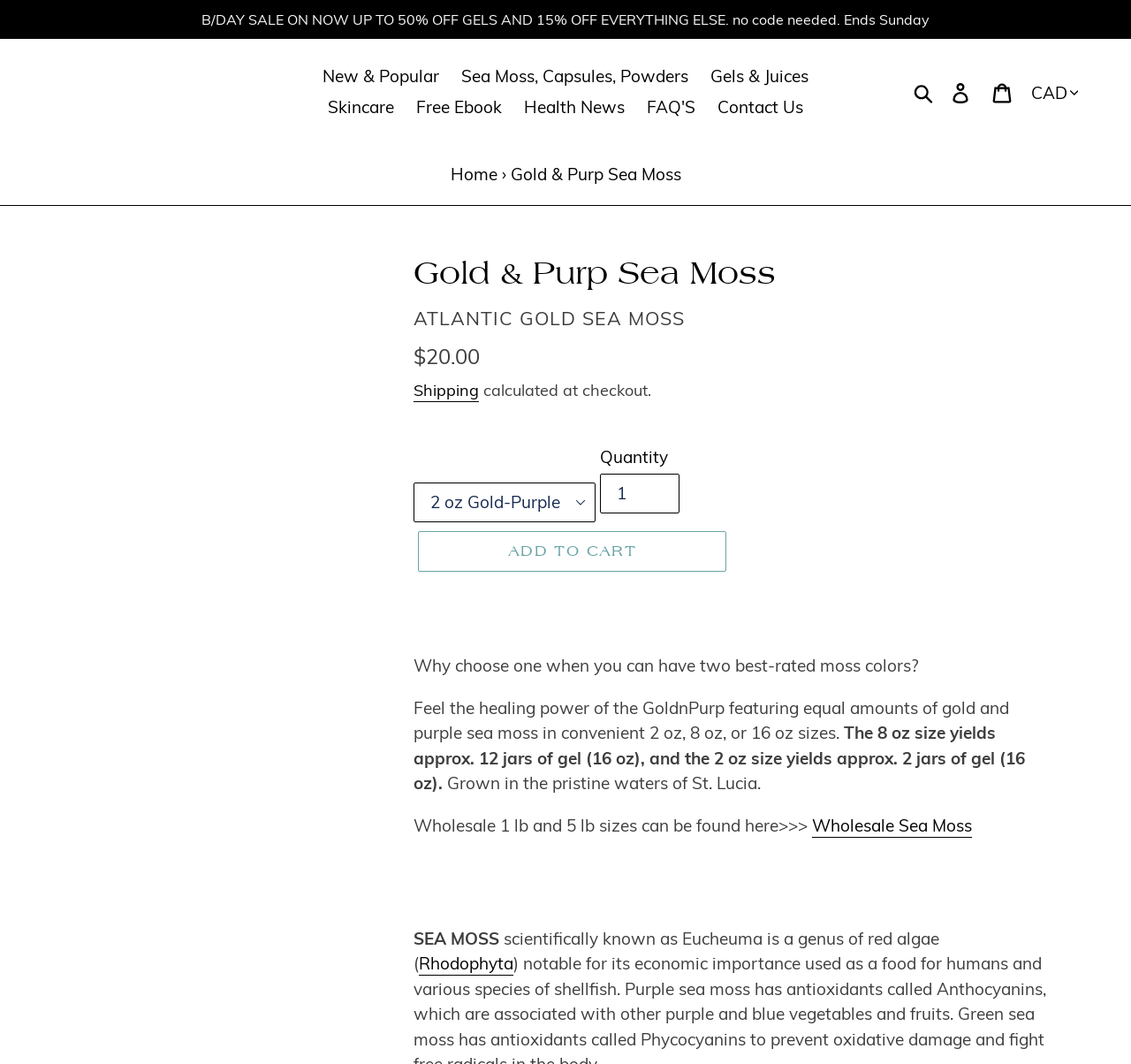Refer to the image and provide an in-depth answer to the question: 
What is the minimum quantity of the product that can be purchased?

I found the minimum quantity of the product that can be purchased by looking at the spinbutton element, which has a valuemin of 1. This suggests that the user must purchase at least 1 unit of the product.